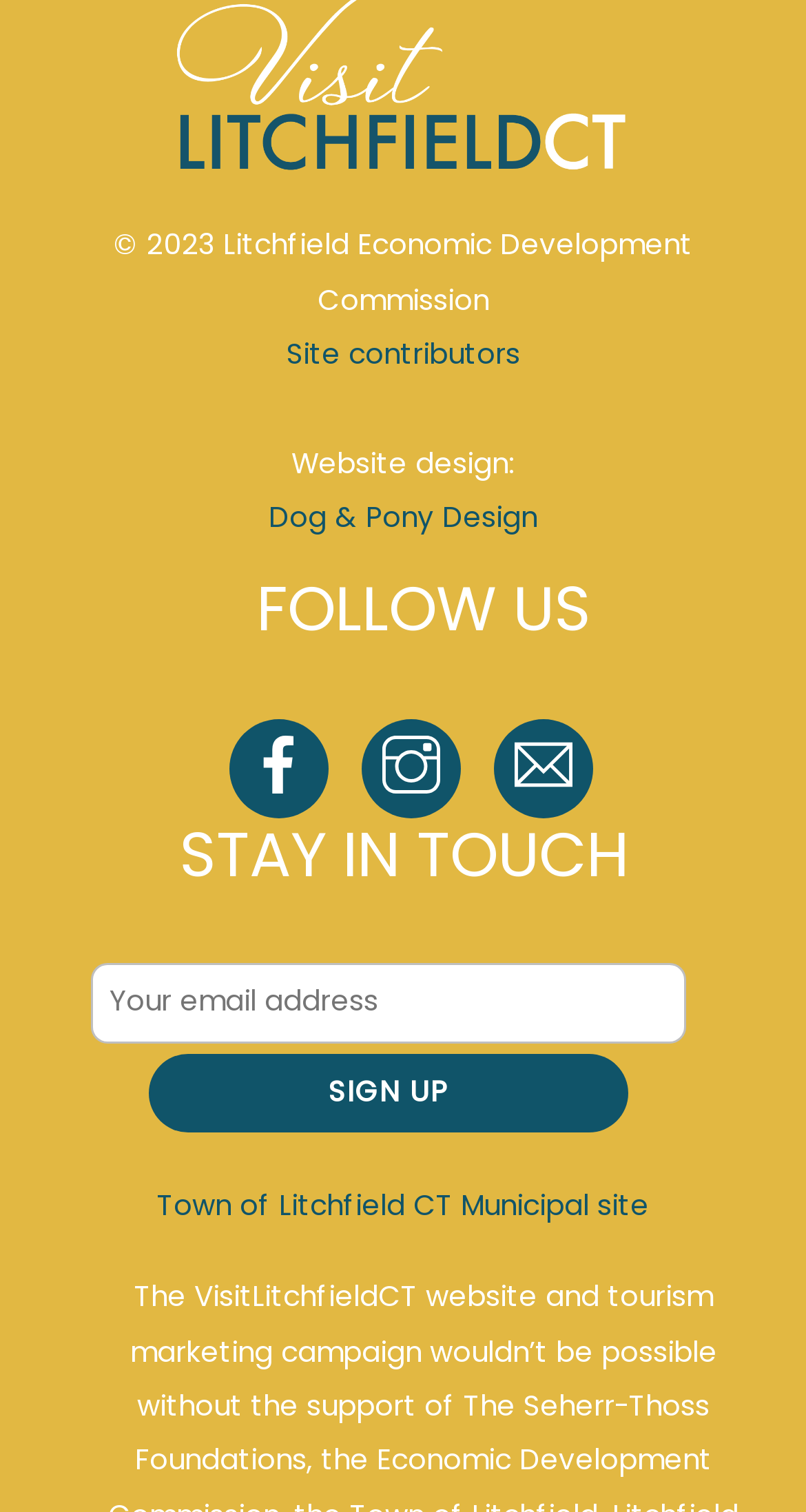What is the purpose of the textbox?
Please provide a single word or phrase in response based on the screenshot.

Sign up